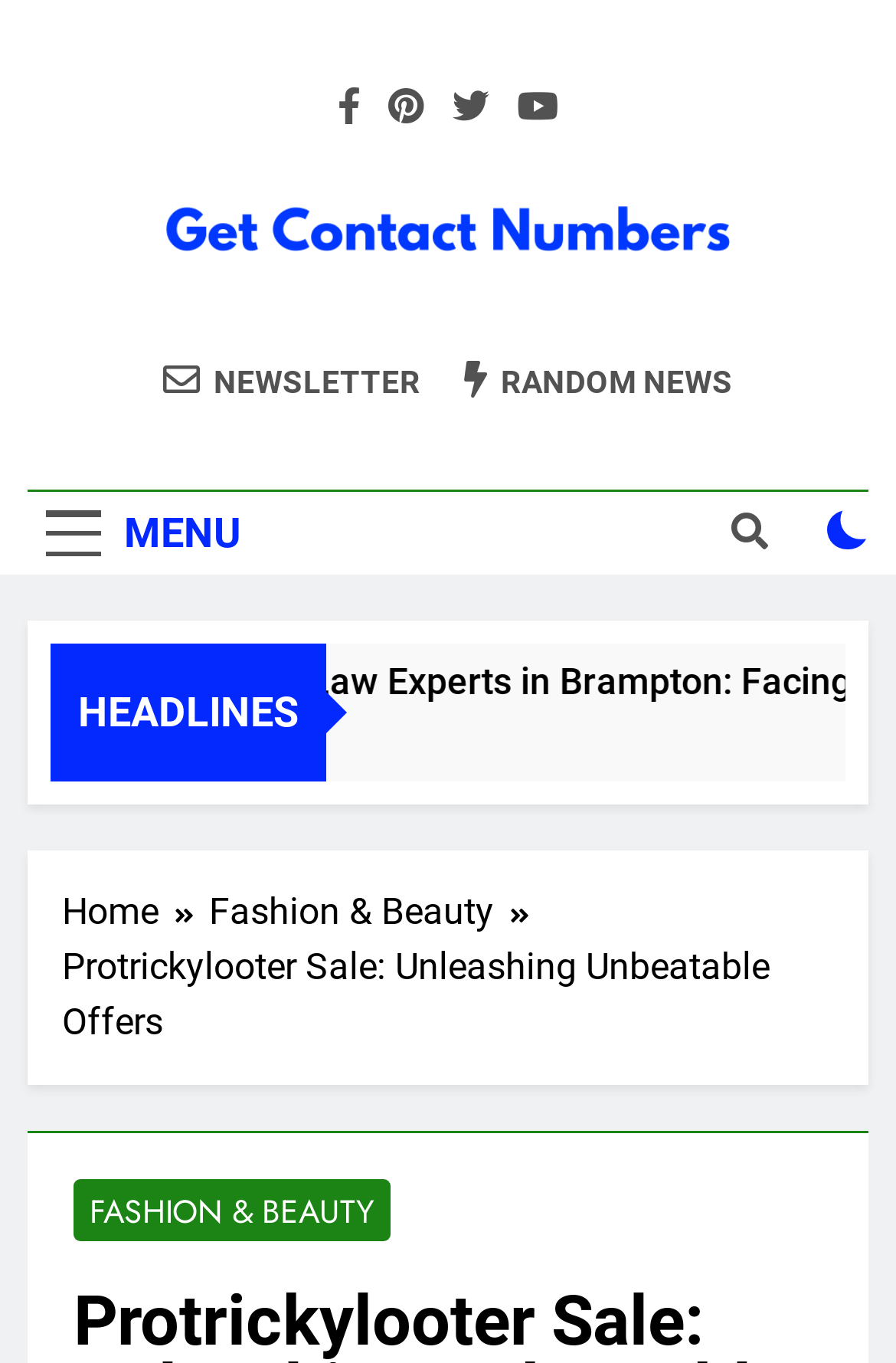Is the checkbox checked?
Please analyze the image and answer the question with as much detail as possible.

I found a checkbox element on the webpage and checked its 'checked' property, which is set to 'false'. Therefore, the checkbox is not checked.